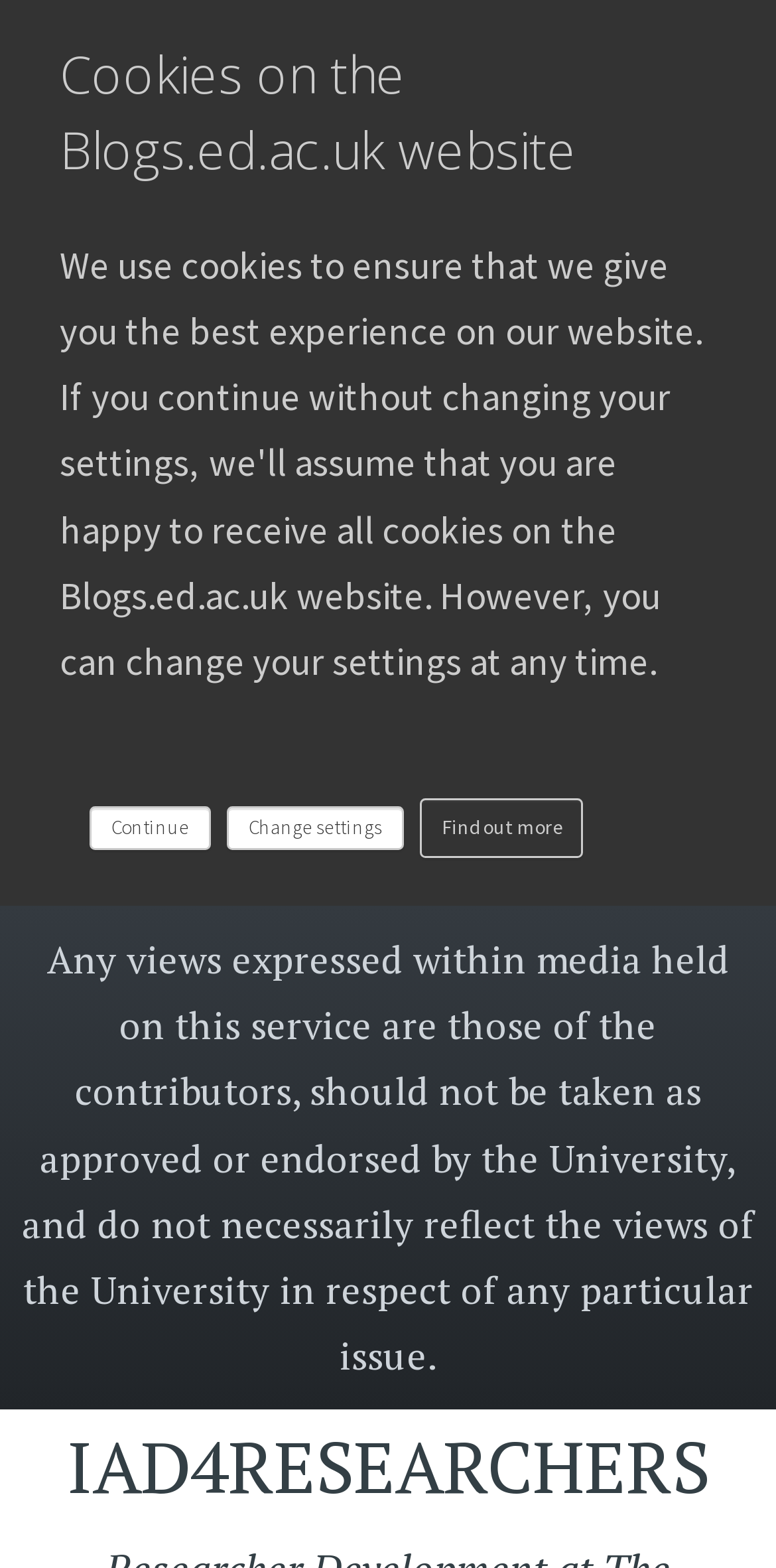Please reply to the following question using a single word or phrase: 
What is the purpose of the website?

Writing retreats and containment